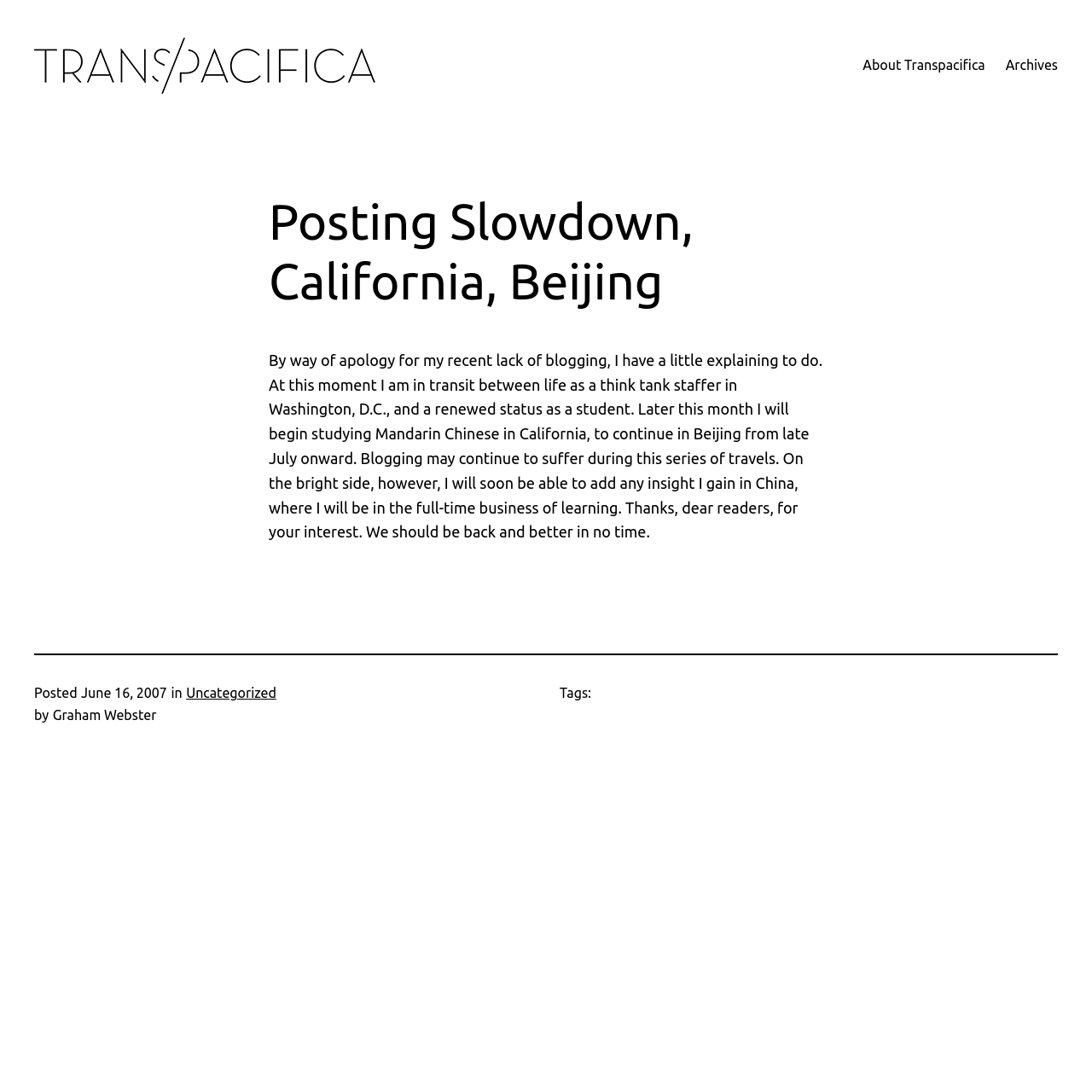Look at the image and answer the question in detail:
What is the author's name?

The author's name can be found in the text 'by Graham Webster' which is located below the main article.